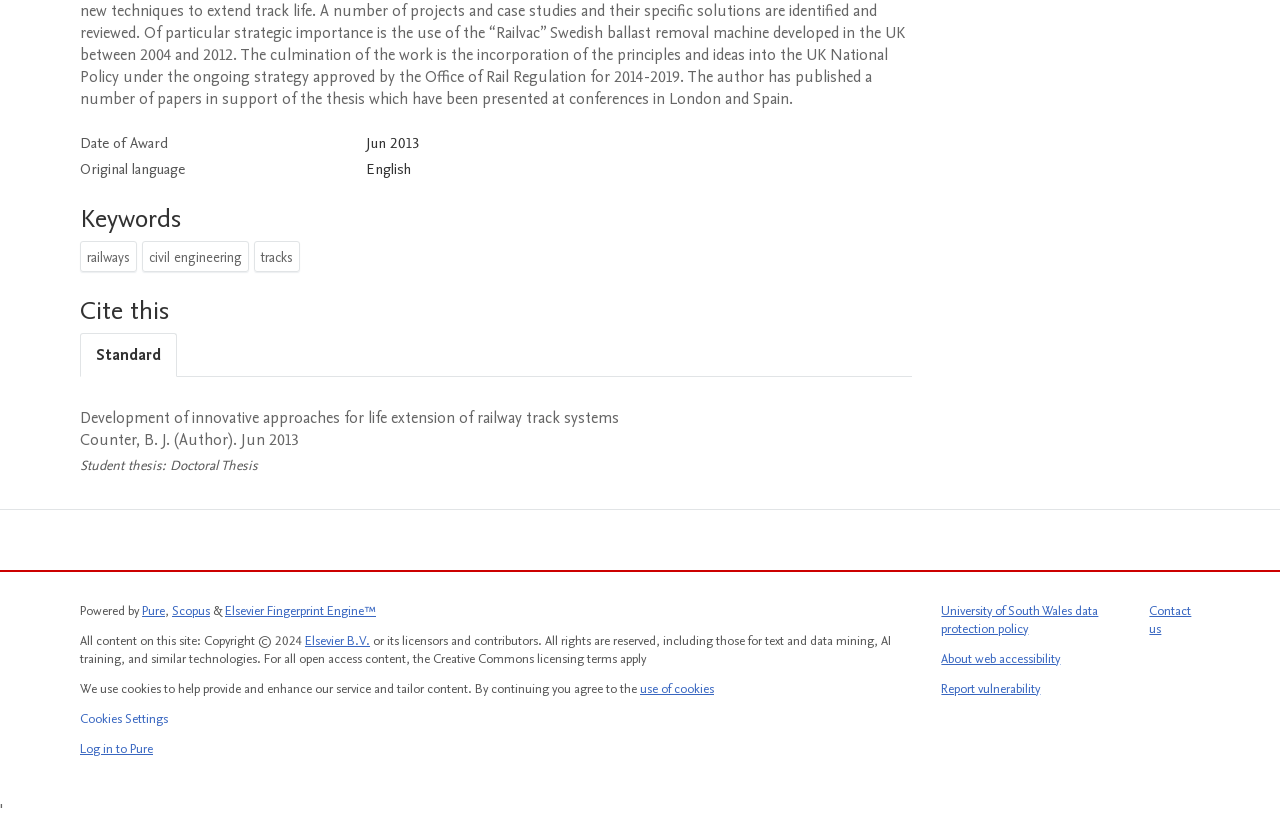Could you indicate the bounding box coordinates of the region to click in order to complete this instruction: "Click the 'About web accessibility' link".

[0.735, 0.79, 0.828, 0.812]